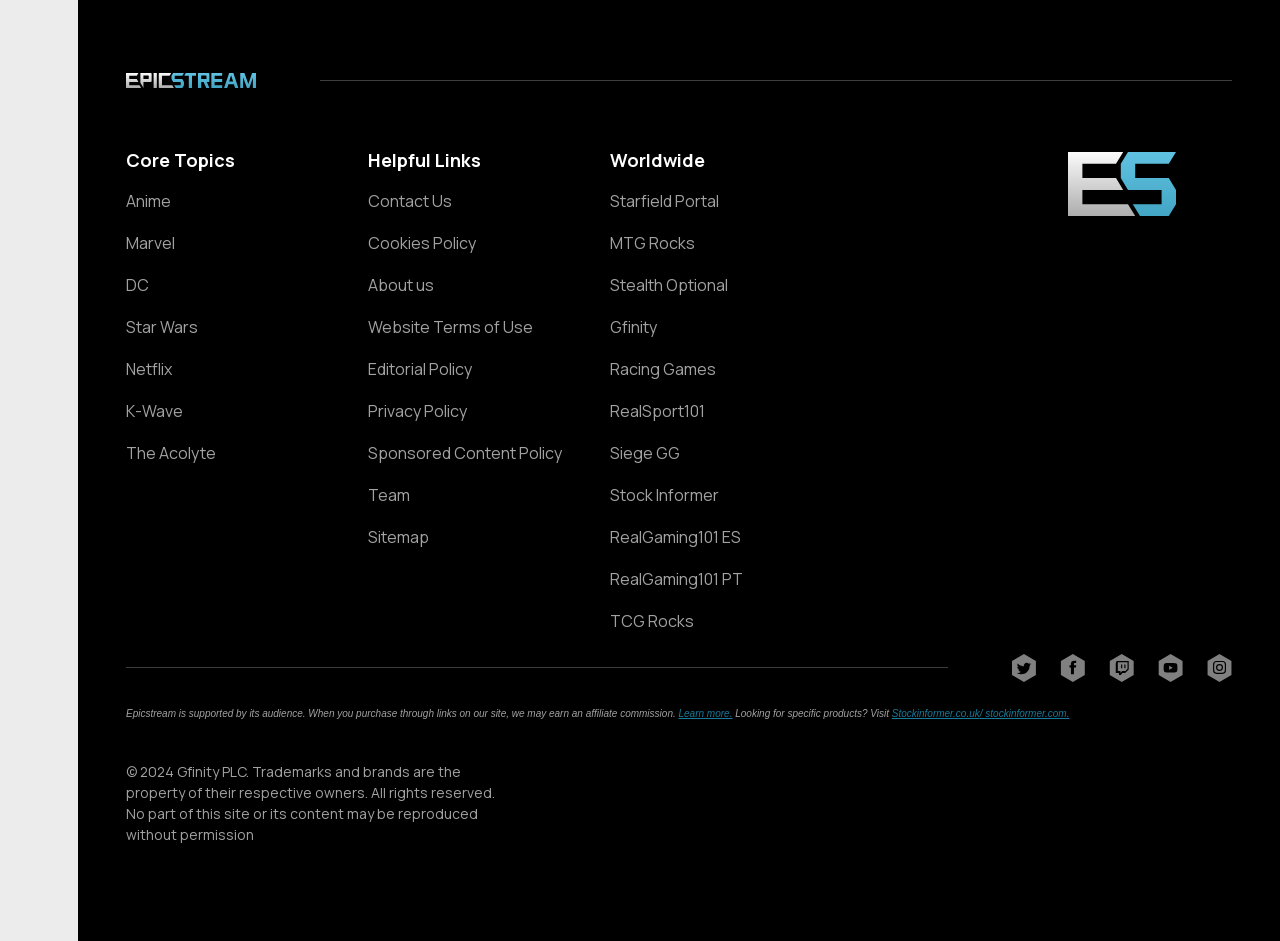Using the element description Cookies Policy, predict the bounding box coordinates for the UI element. Provide the coordinates in (top-left x, top-left y, bottom-right x, bottom-right y) format with values ranging from 0 to 1.

[0.288, 0.248, 0.439, 0.267]